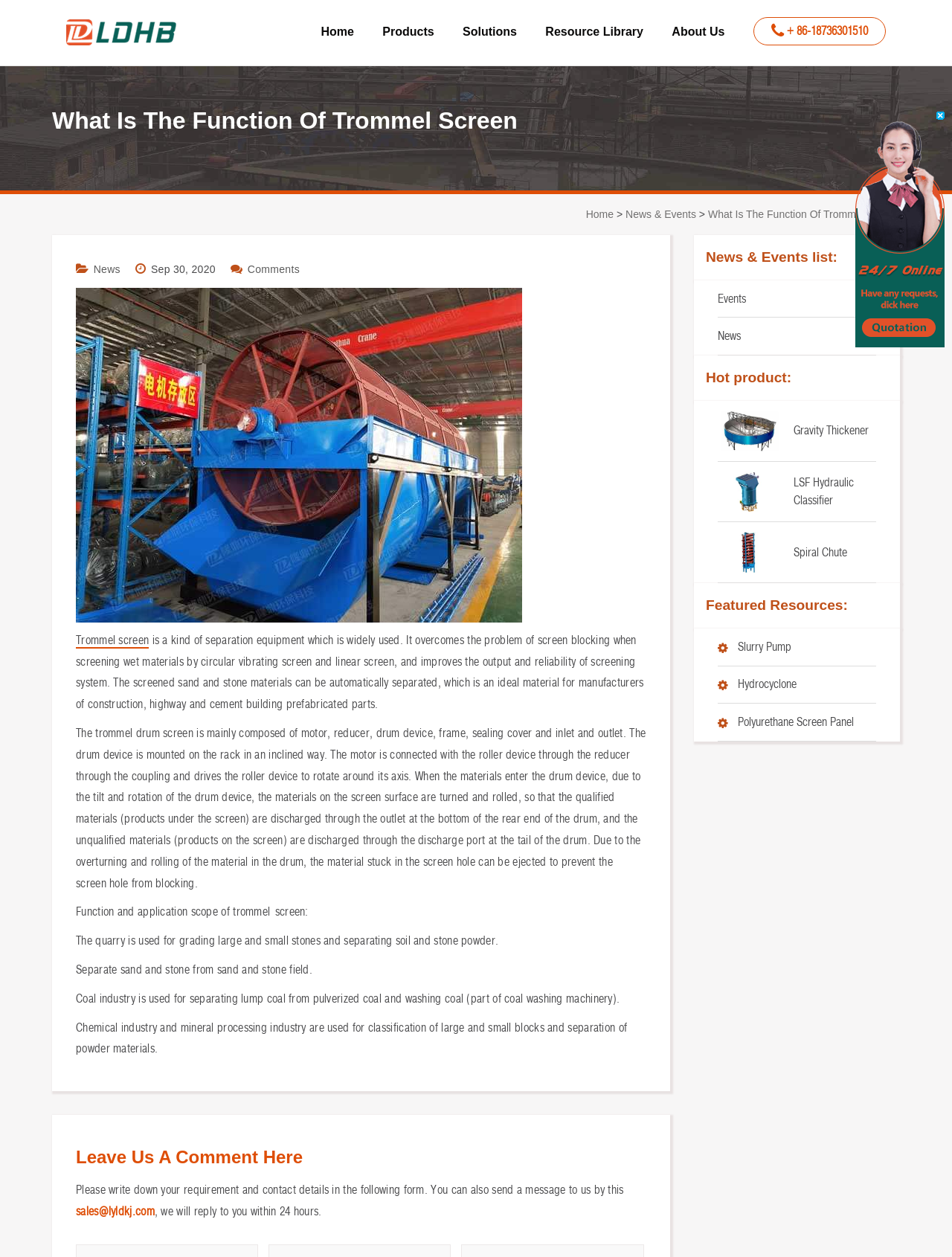Write an extensive caption that covers every aspect of the webpage.

This webpage is about trommel screens, a type of separation equipment. At the top, there is a logo on the left and a navigation menu with links to "Home", "Products", "Solutions", "Resource Library", and "About Us" on the right. Below the navigation menu, there is a heading that reads "What Is The Function Of Trommel Screen". 

On the left side of the page, there is a section with a link to "News & Events" and a list of news articles, each with a date and a comment icon. Below this section, there is an image of a rotary screen, and a link to "Trommel screen" with a description of its function and application. 

The main content of the page is divided into several sections. The first section describes the composition and working principle of trommel screens. The second section explains the function and application scope of trommel screens, including their use in quarries, sand and stone fields, coal industry, and chemical industry. 

Below the main content, there is a section with a heading "Leave Us A Comment Here" and a form to submit a message. There is also a list of "News & Events" and "Hot products" with links to related pages. Additionally, there is a section with "Featured Resources" that lists links to related products. At the bottom of the page, there is a link to live help with an accompanying image.